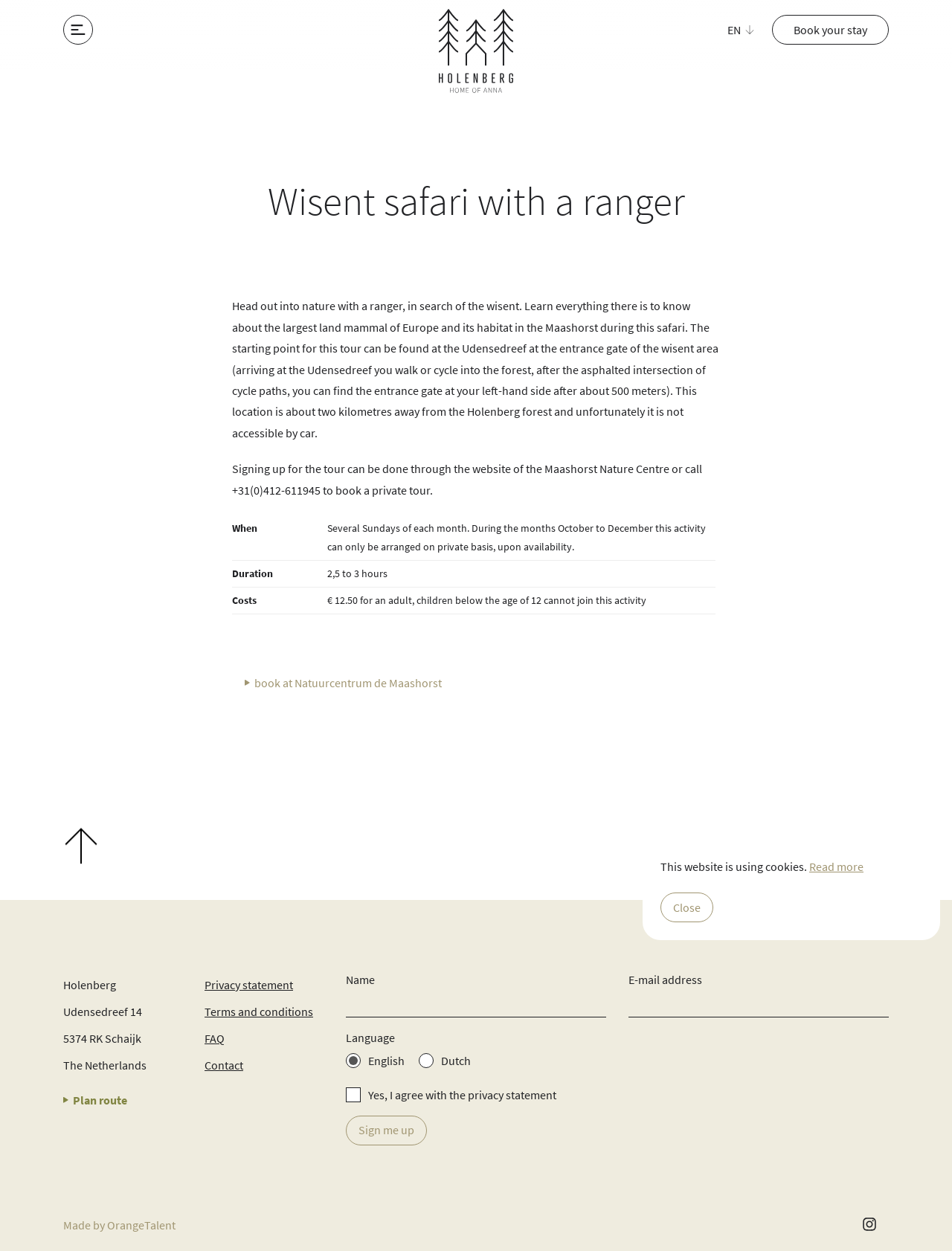Find the bounding box coordinates of the area to click in order to follow the instruction: "Click the 'EN' button to change language".

[0.764, 0.018, 0.792, 0.029]